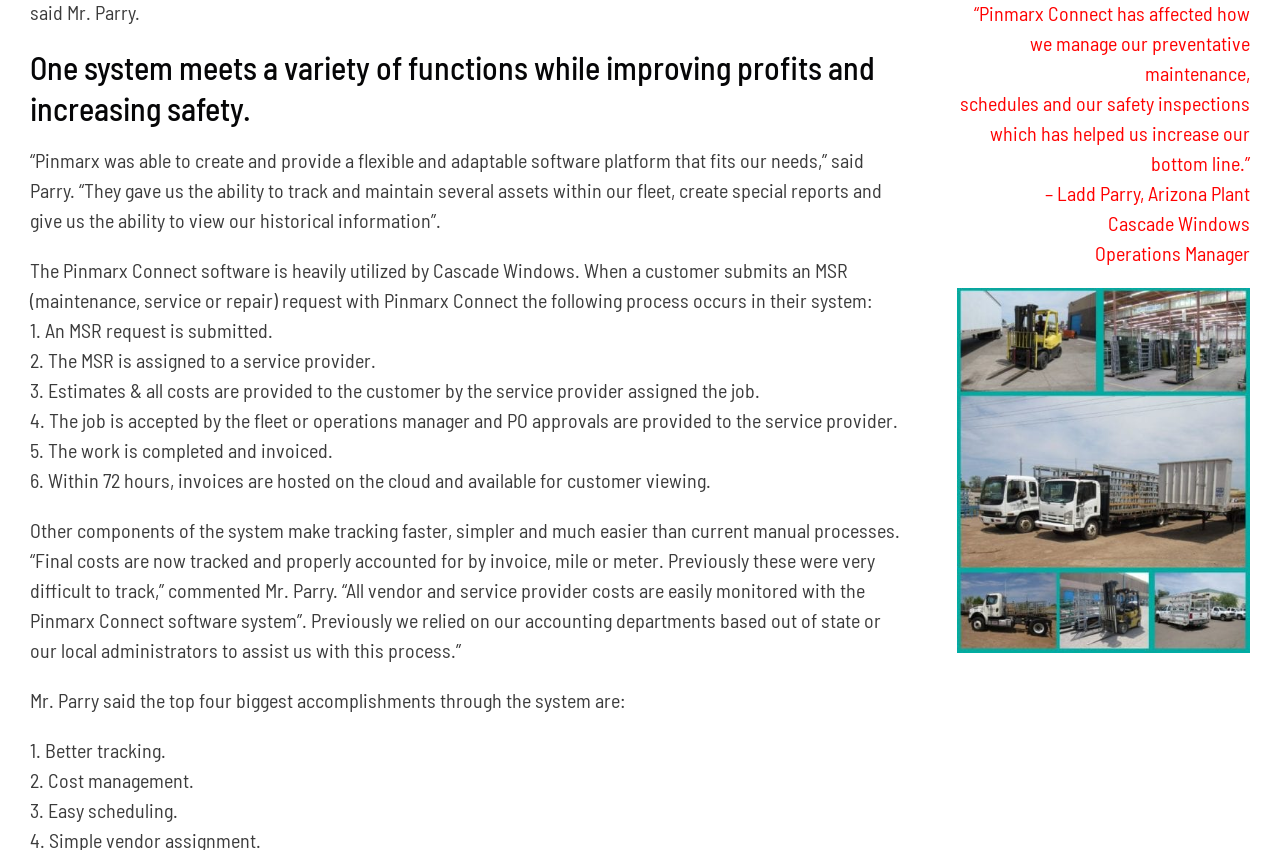Please determine the bounding box coordinates for the UI element described as: "Go to Top".

[0.904, 0.712, 0.941, 0.753]